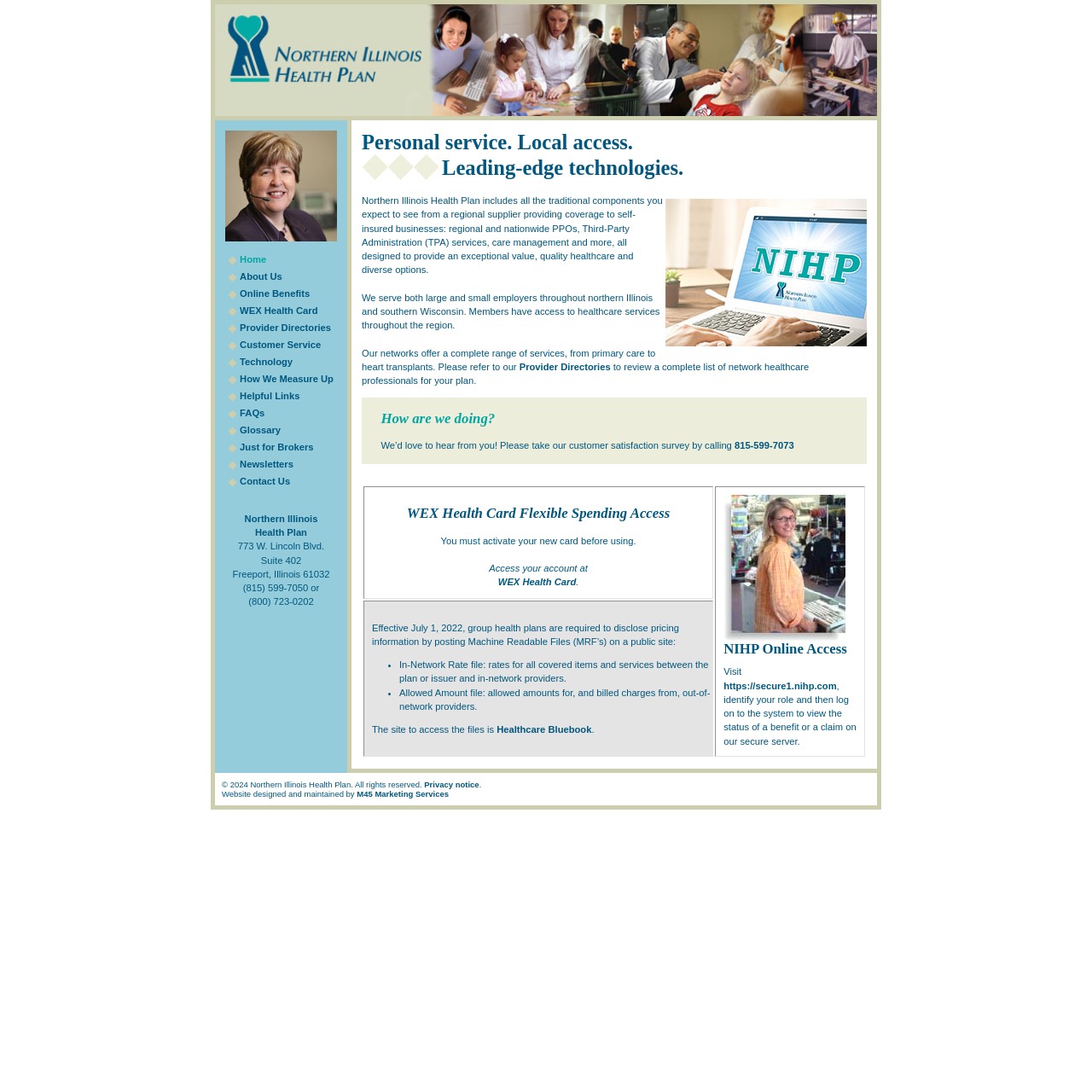Given the description "How We Measure Up", provide the bounding box coordinates of the corresponding UI element.

[0.22, 0.342, 0.305, 0.351]